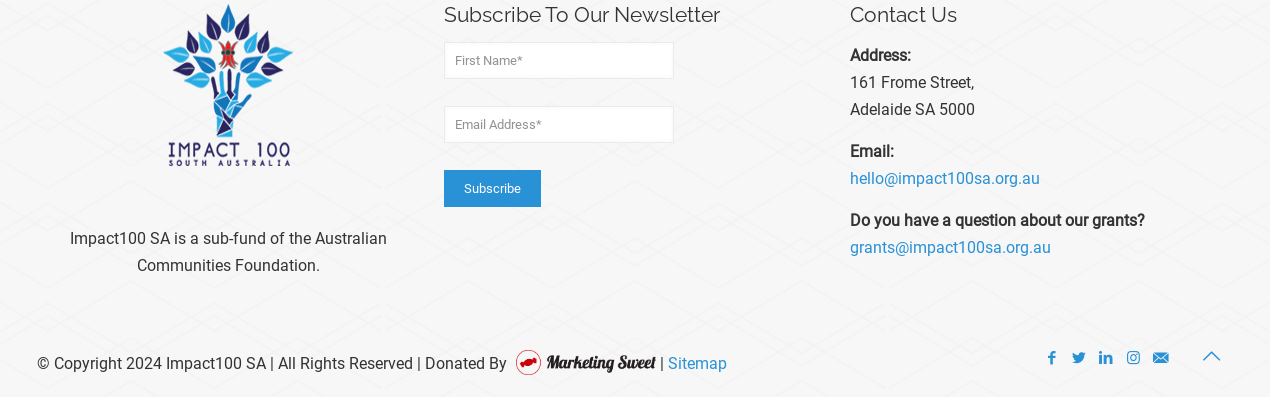Given the description of the UI element: "name="EMAIL" placeholder="Email Address*"", predict the bounding box coordinates in the form of [left, top, right, bottom], with each value being a float between 0 and 1.

[0.347, 0.268, 0.526, 0.361]